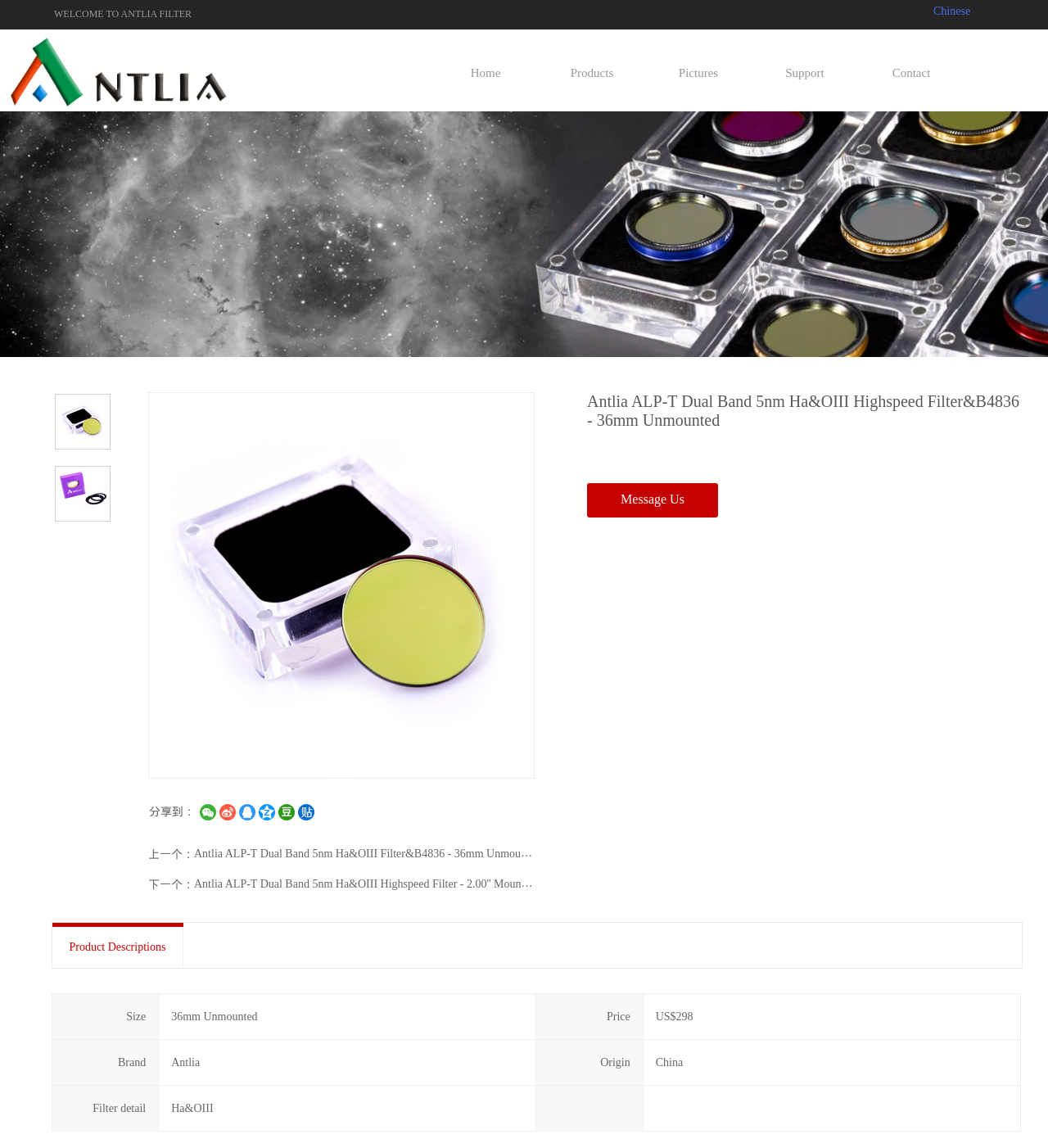Locate the UI element described as follows: "title="分享到 QQ分享"". Return the bounding box coordinates as four float numbers between 0 and 1 in the order [left, top, right, bottom].

[0.215, 0.7, 0.234, 0.715]